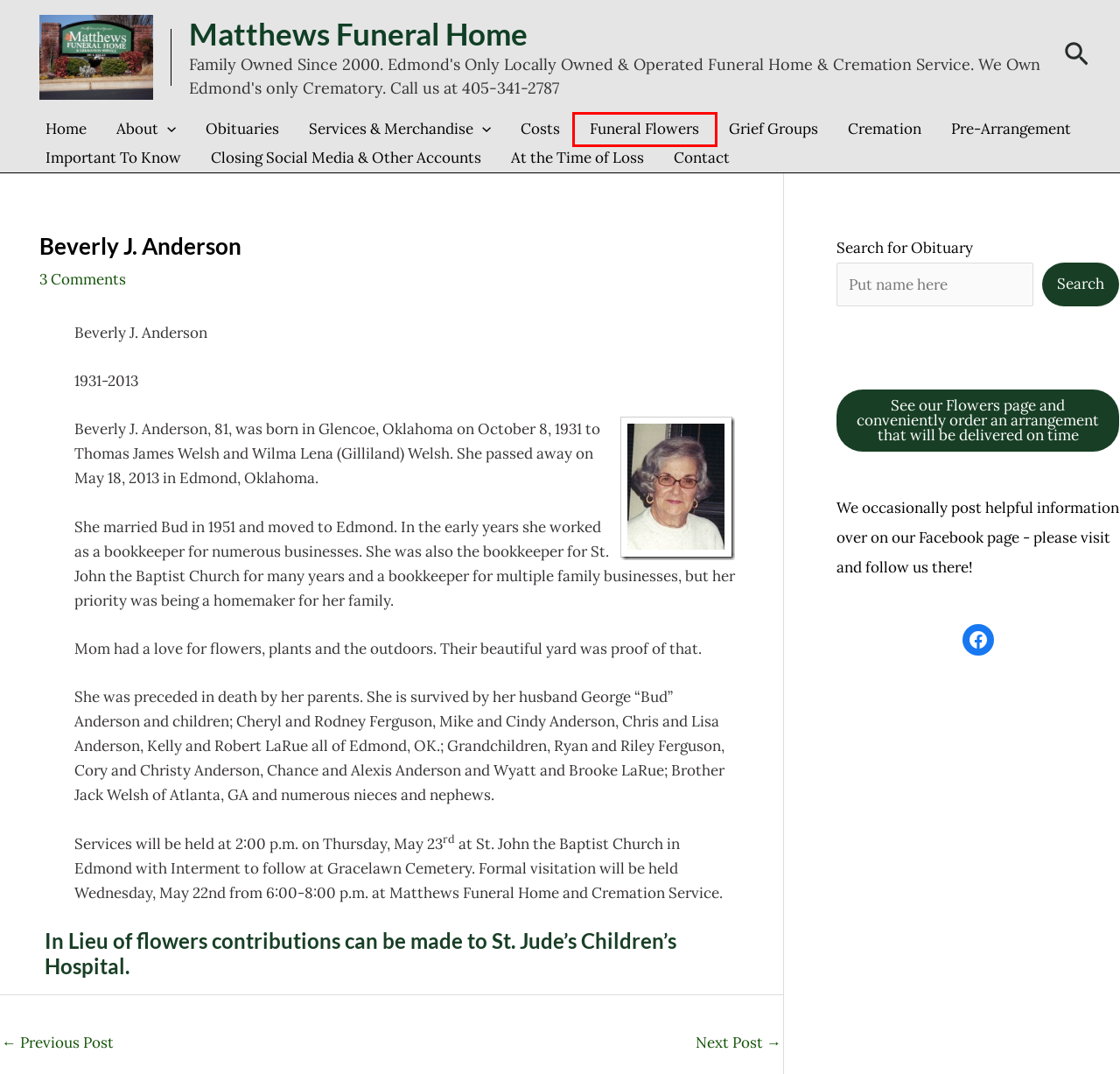Given a screenshot of a webpage featuring a red bounding box, identify the best matching webpage description for the new page after the element within the red box is clicked. Here are the options:
A. Edmond Florist: Matthew's Funeral Home Flowers | Local Flower Delivery Edmond, OK, 73012
B. Obituaries | Matthews Funeral Home
C. James “Jim” Russell Knox, Jr. | Matthews Funeral Home
D. Pre-Arrangement | Matthews Funeral Home
E. Leonard L. Dickerson | Matthews Funeral Home
F. Matthews Funeral Home & Cremation Service | Locally Owned
G. Grief Groups | Matthews Funeral Home
H. Contact | Matthews Funeral Home

A